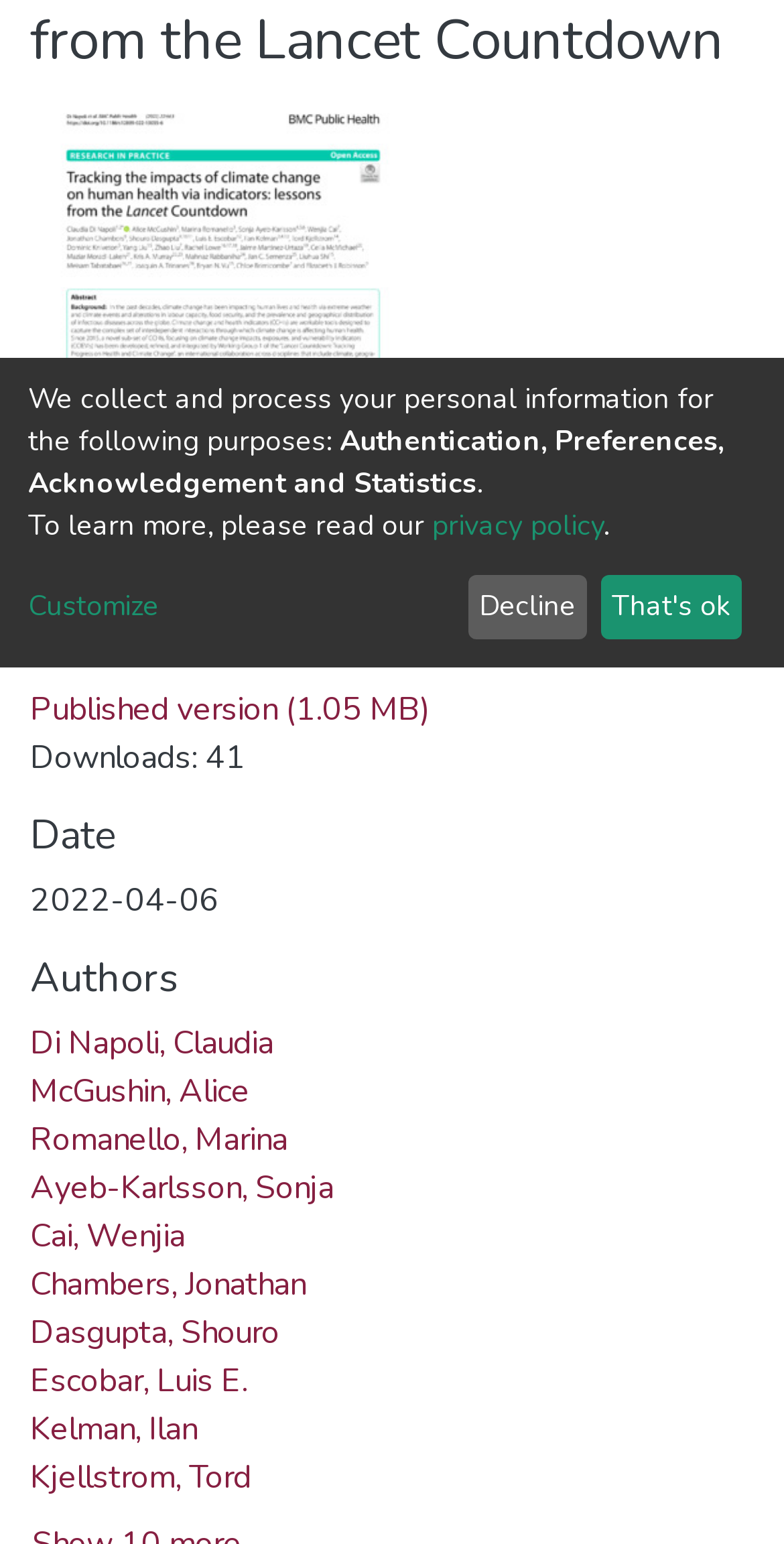Identify the bounding box of the UI element described as follows: "Decline". Provide the coordinates as four float numbers in the range of 0 to 1 [left, top, right, bottom].

[0.596, 0.372, 0.748, 0.414]